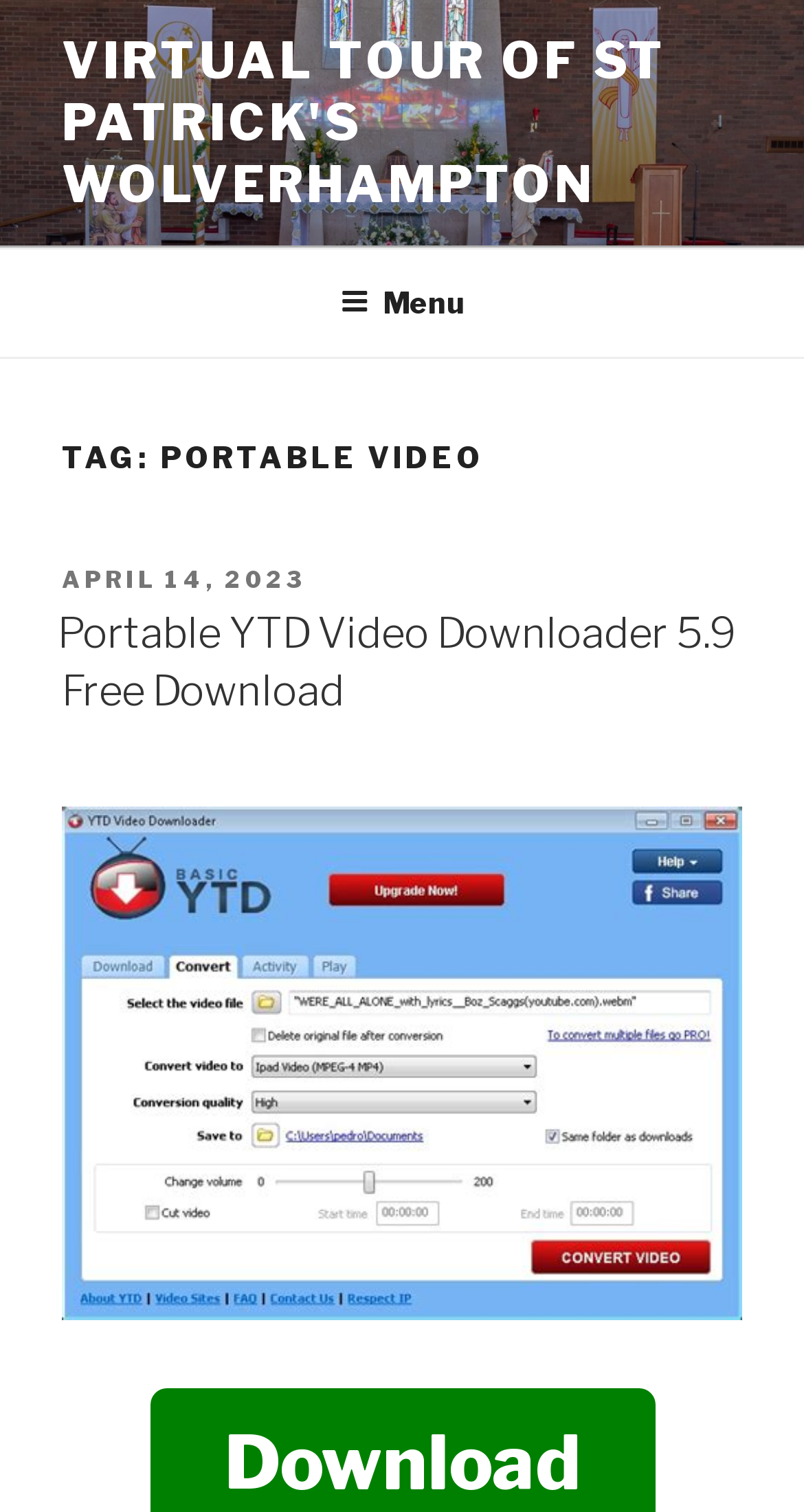Identify the main heading of the webpage and provide its text content.

TAG: PORTABLE VIDEO